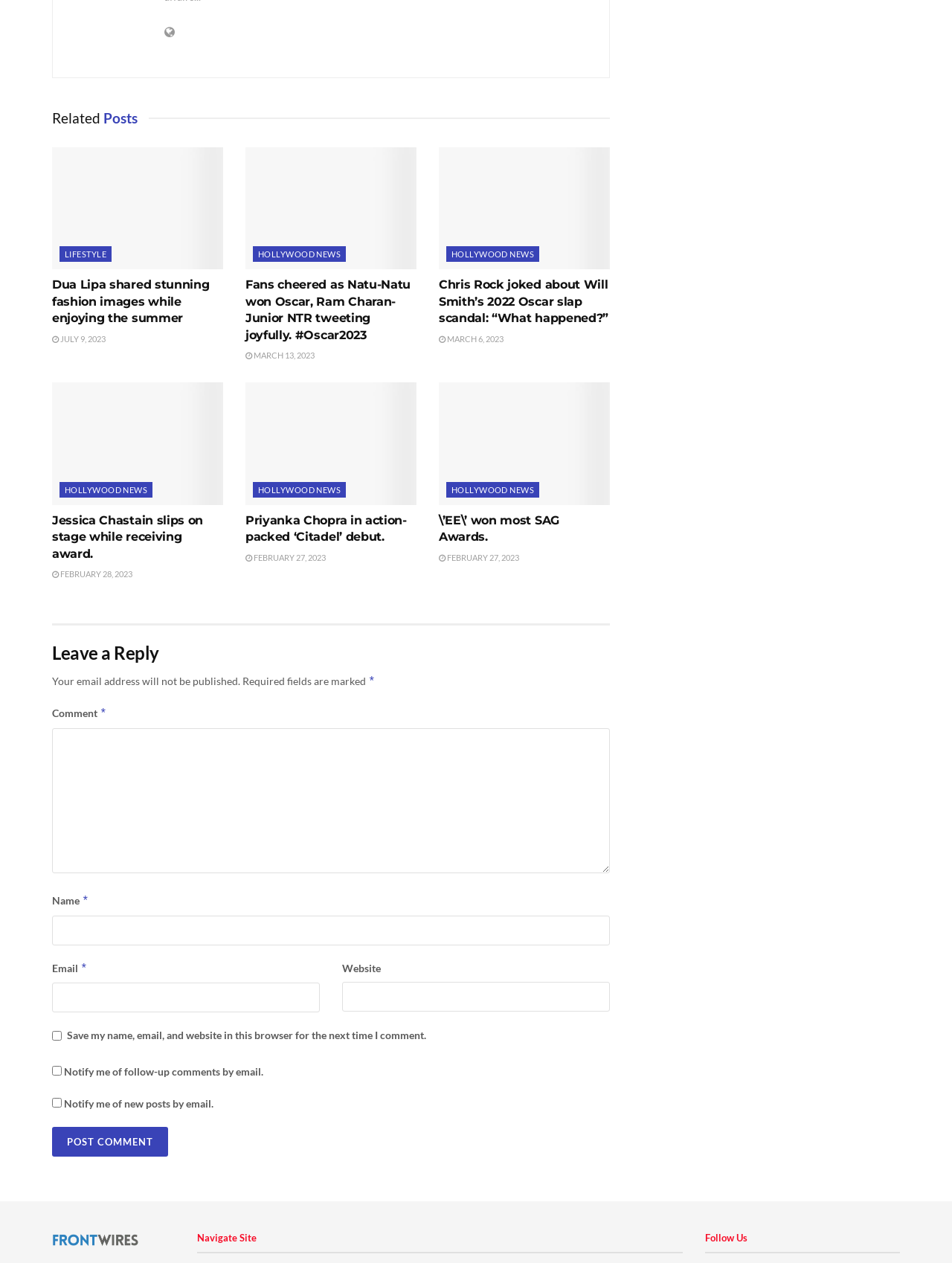With reference to the image, please provide a detailed answer to the following question: How many articles are on this webpage?

I counted the number of article elements on the webpage, which are [927], [928], [929], [930], and [931]. Each of these elements contains a heading and a link, indicating that they are separate articles.